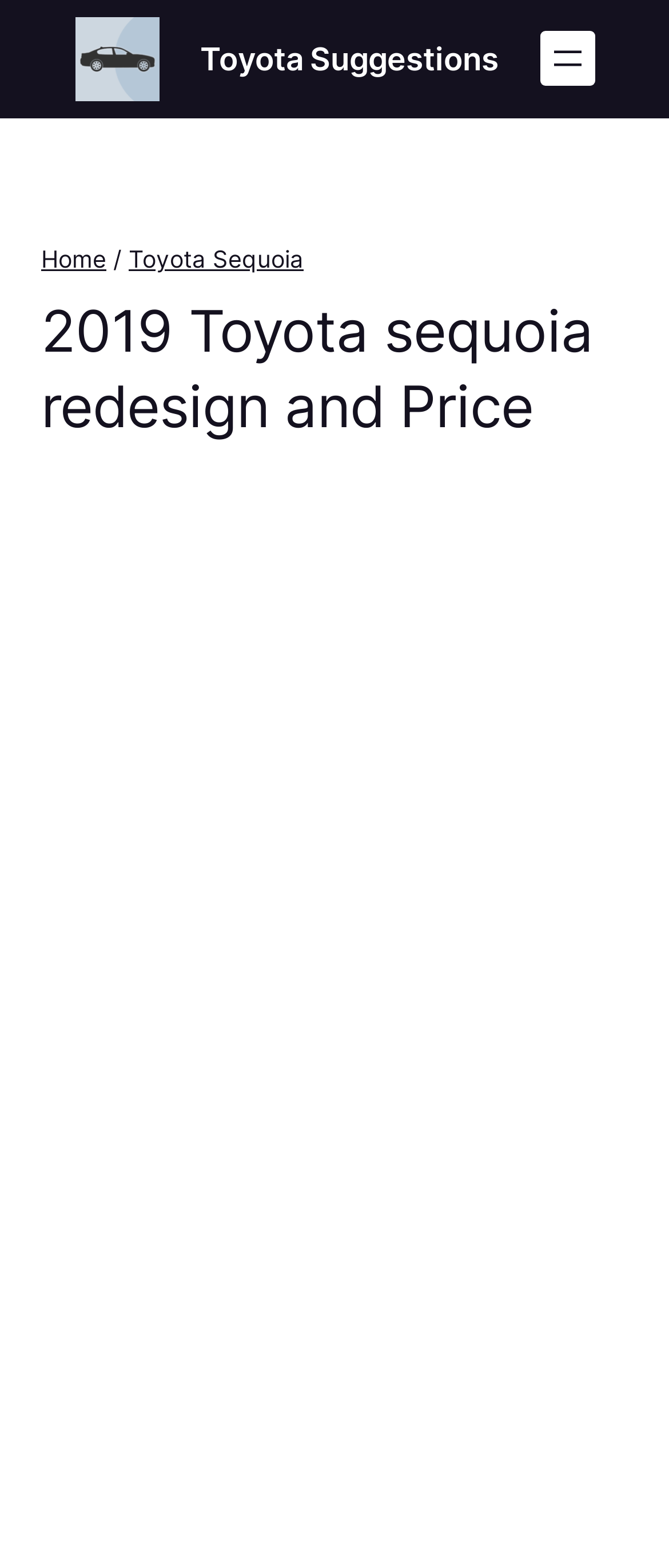Identify the bounding box of the HTML element described here: "aria-label="Advertisement" name="aswift_1" title="Advertisement"". Provide the coordinates as four float numbers between 0 and 1: [left, top, right, bottom].

[0.0, 0.311, 1.0, 0.666]